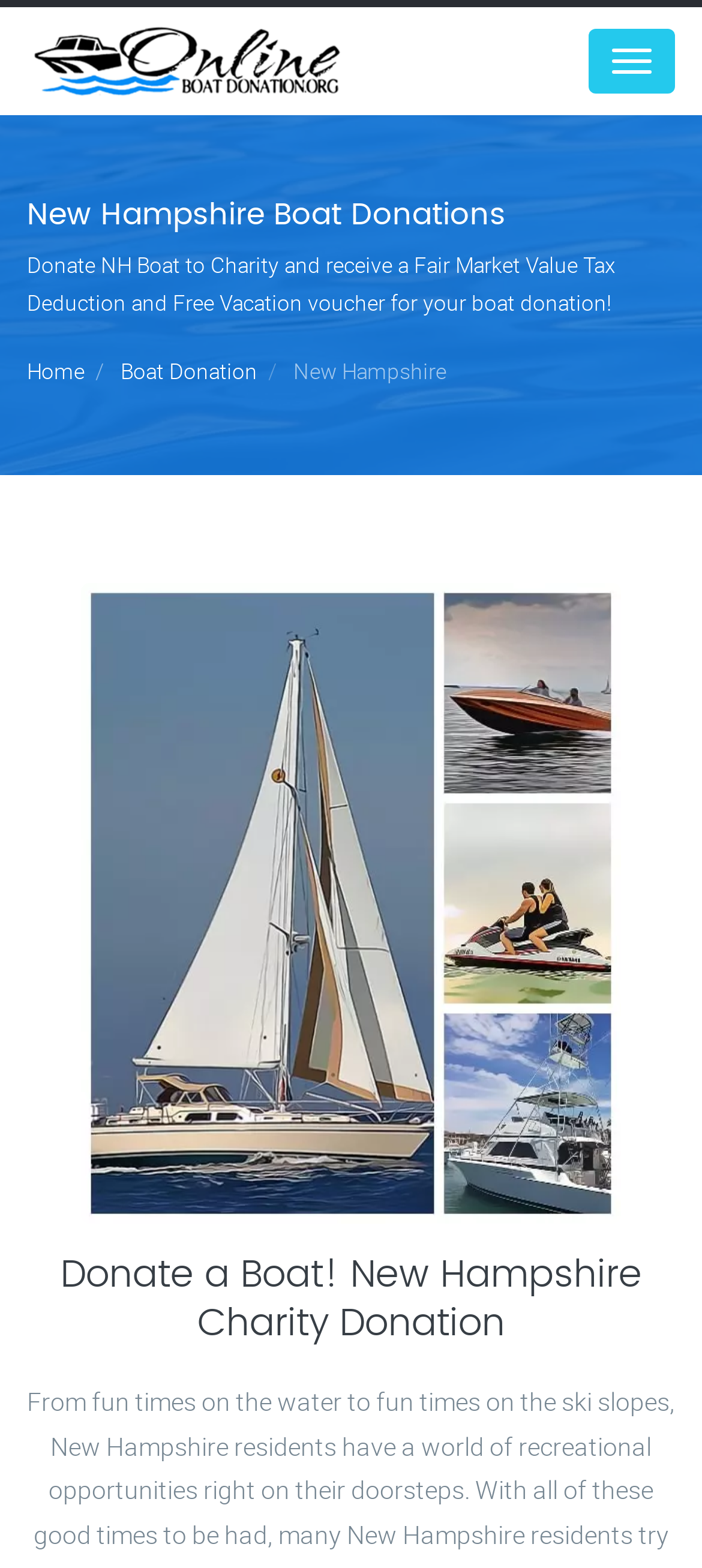Determine the bounding box coordinates of the UI element described below. Use the format (top-left x, top-left y, bottom-right x, bottom-right y) with floating point numbers between 0 and 1: Menu

[0.838, 0.018, 0.962, 0.06]